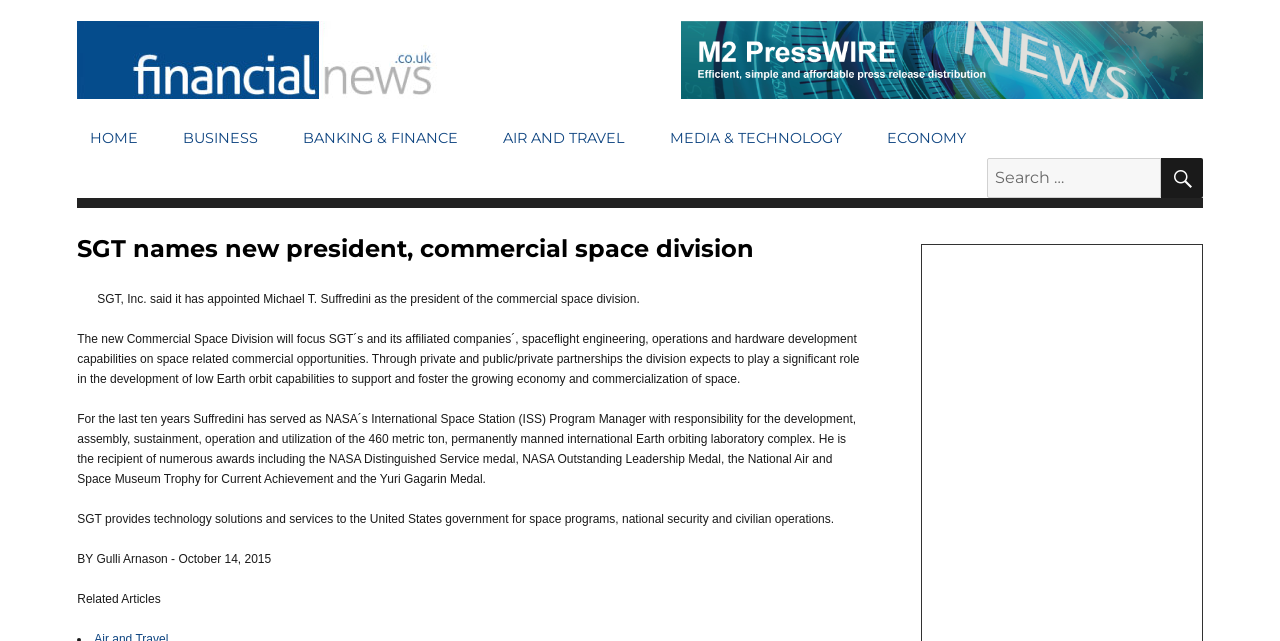Can you extract the headline from the webpage for me?

SGT names new president, commercial space division